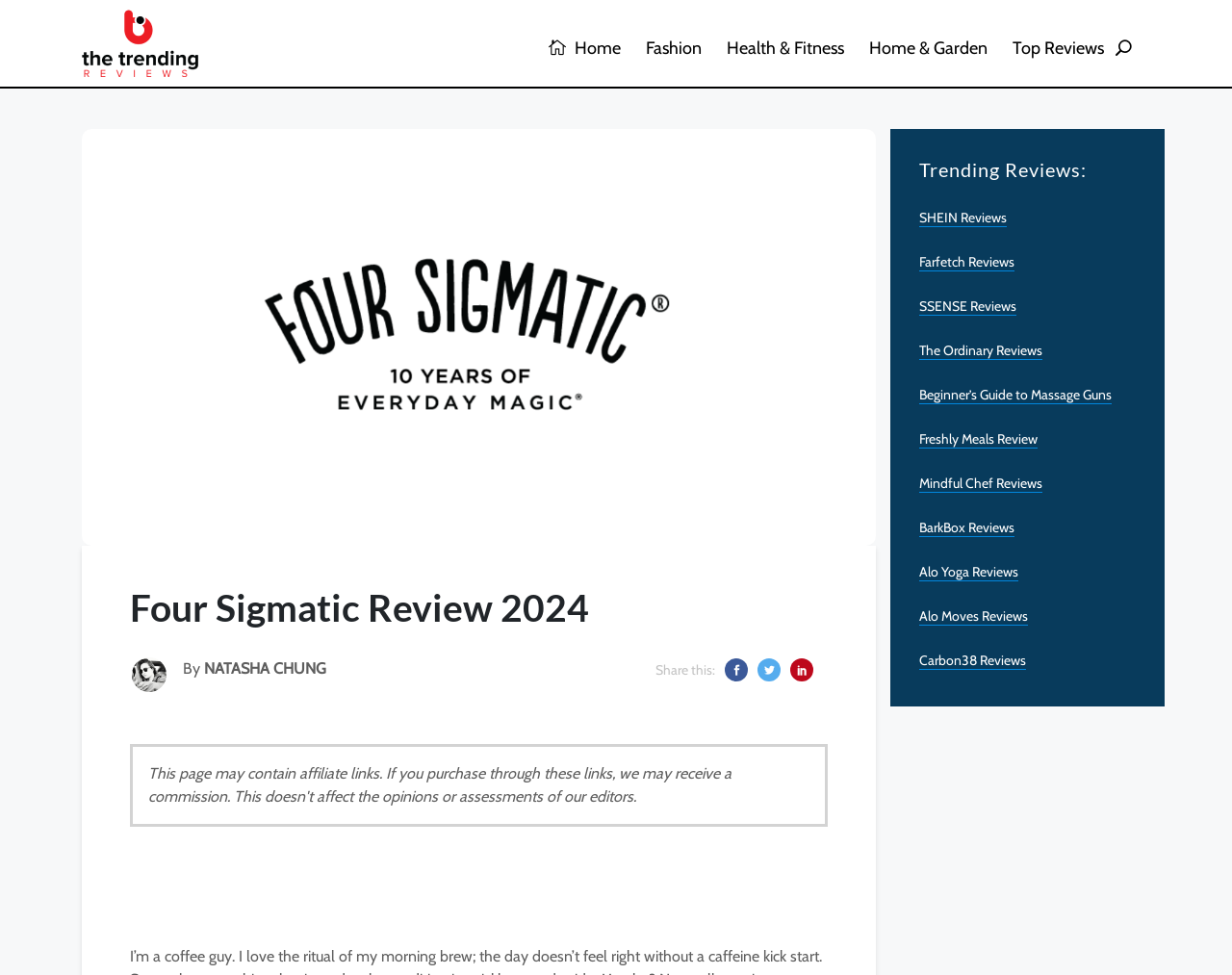Answer the question below in one word or phrase:
What is the author's name of the review?

Natasha Chung